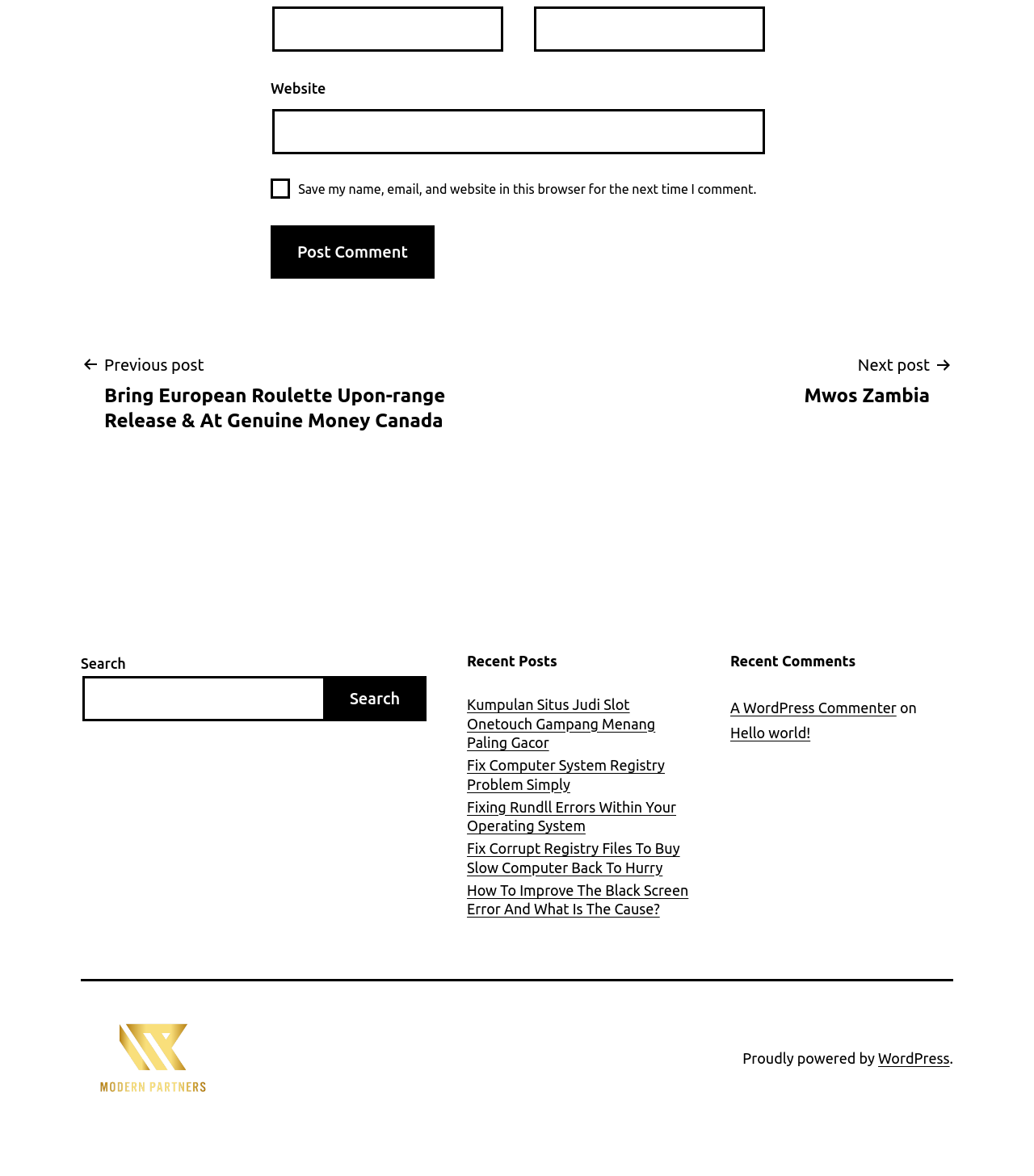Kindly provide the bounding box coordinates of the section you need to click on to fulfill the given instruction: "Visit the previous post".

[0.078, 0.298, 0.492, 0.368]